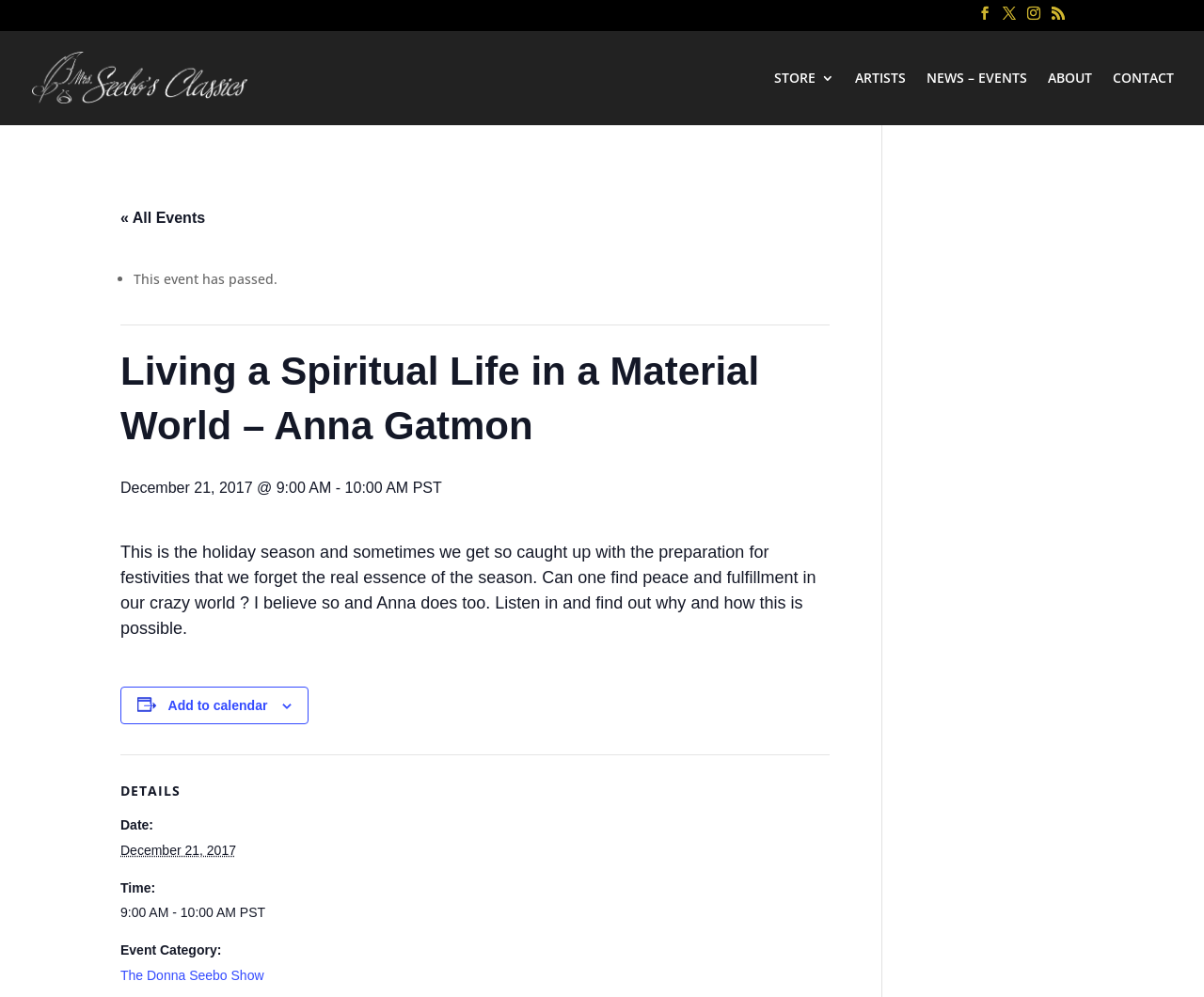Please locate the clickable area by providing the bounding box coordinates to follow this instruction: "Click the 'ARTISTS' link".

[0.71, 0.071, 0.752, 0.125]